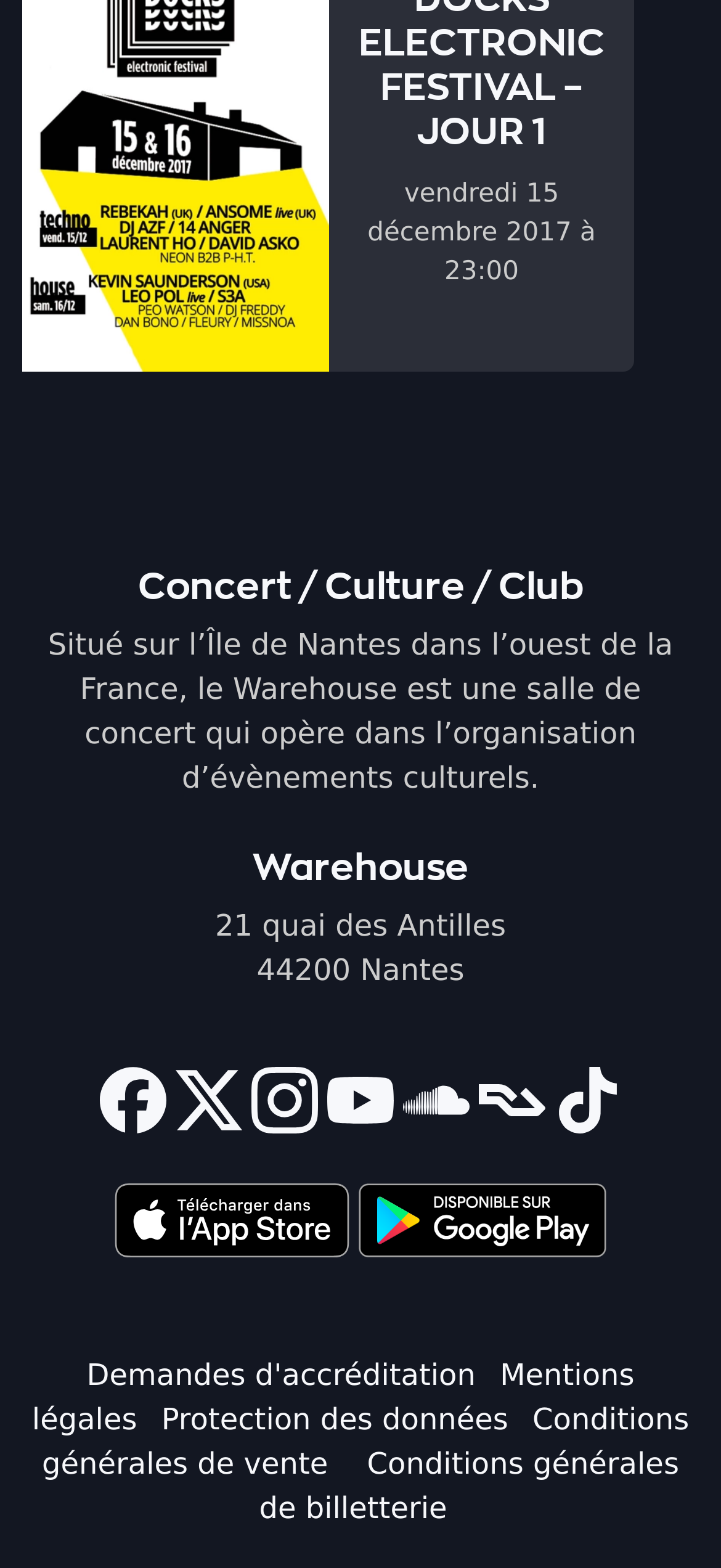Extract the bounding box coordinates for the UI element described as: "Back to All Discussions".

None